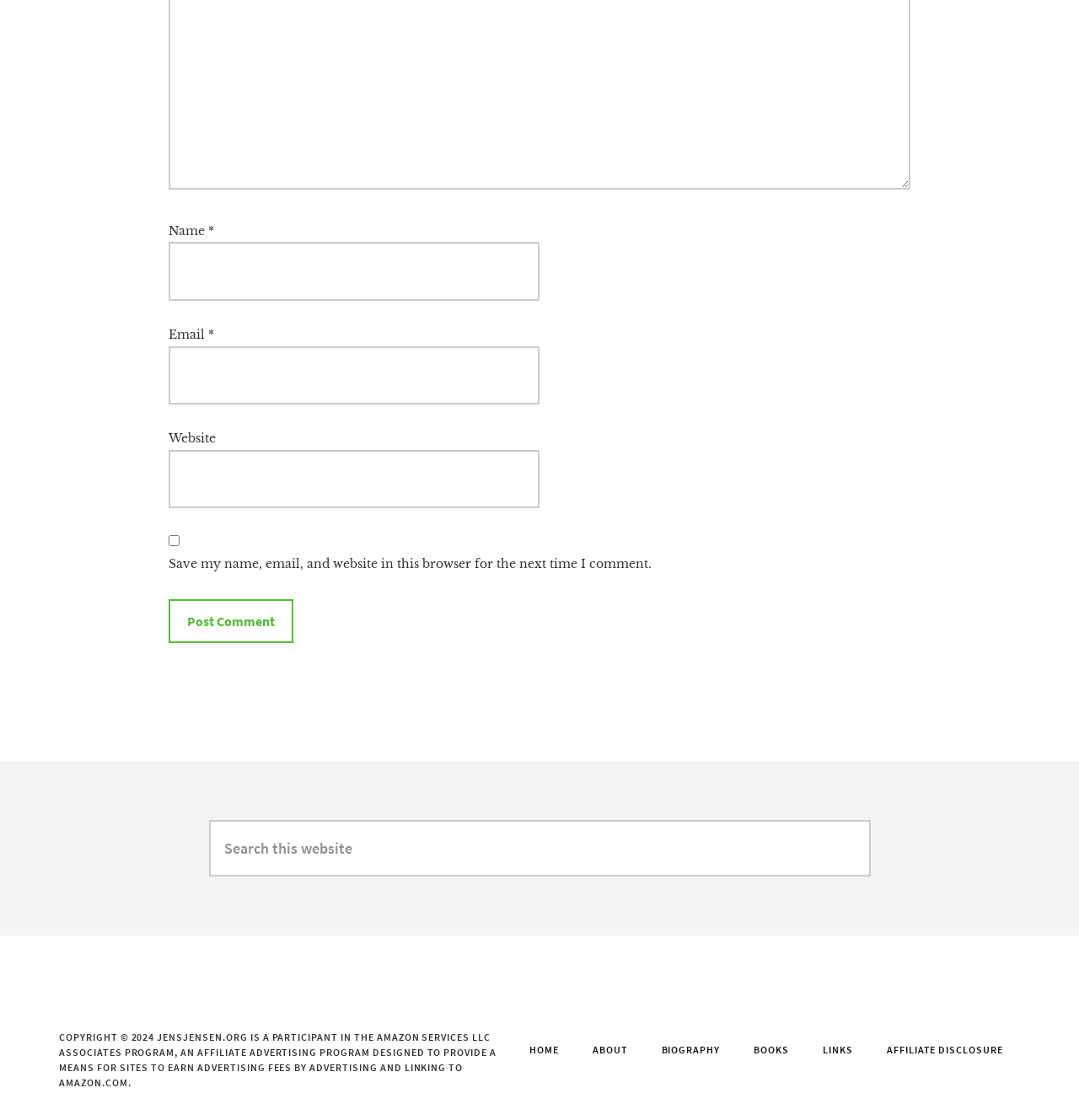Determine the bounding box coordinates of the clickable region to carry out the instruction: "Enter your name".

[0.156, 0.216, 0.5, 0.268]